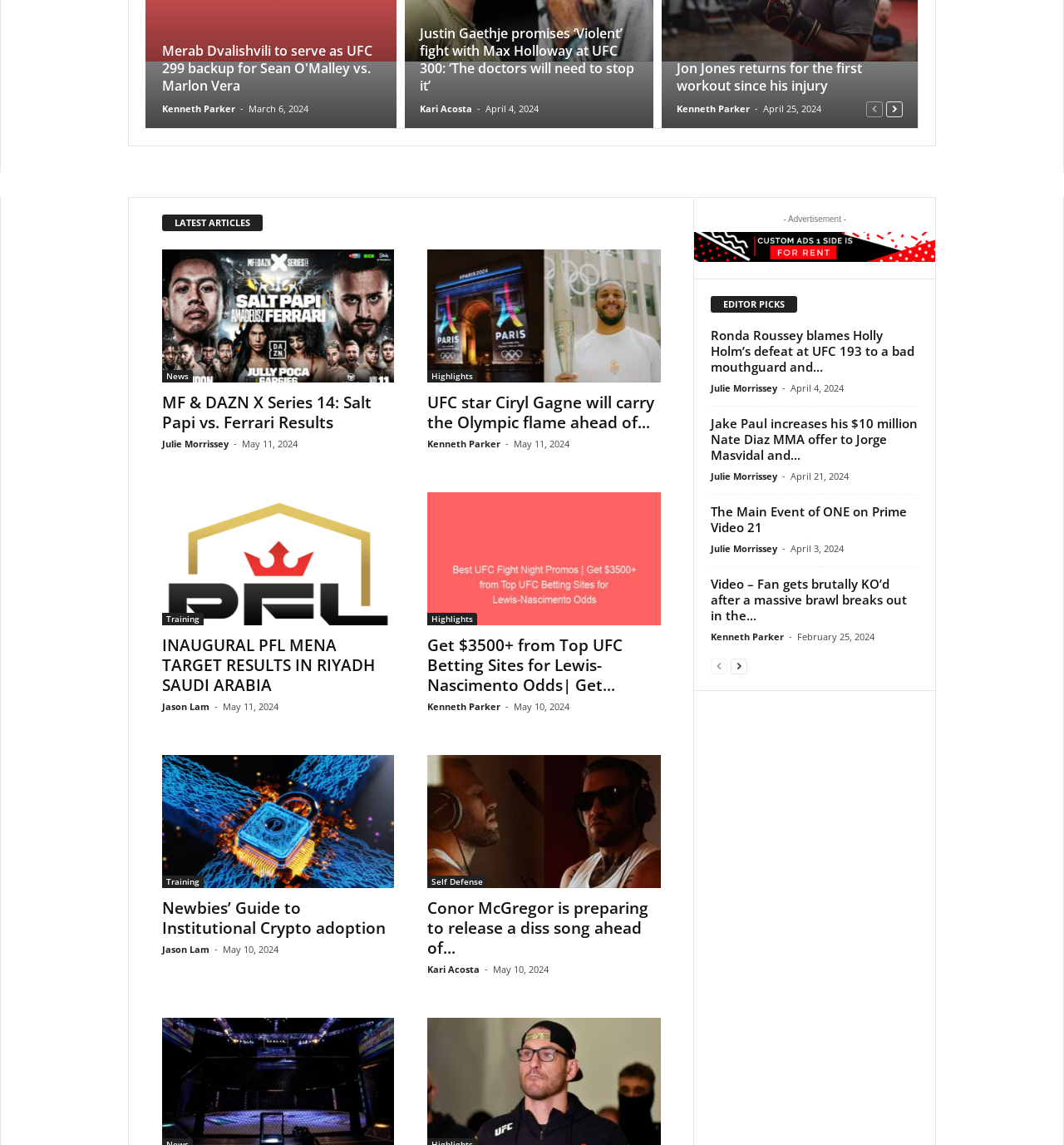How many news articles are on this page? From the image, respond with a single word or brief phrase.

10